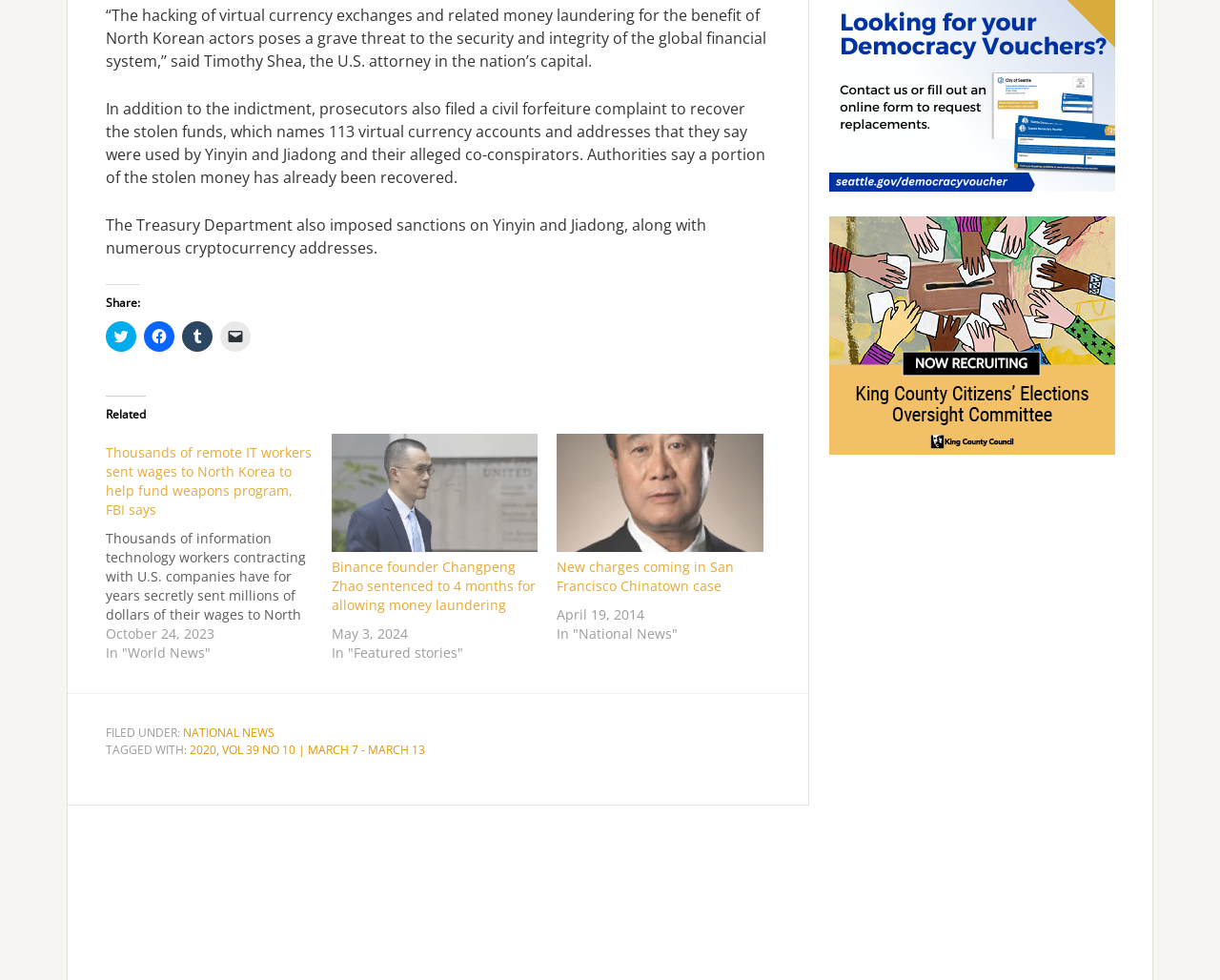Identify the bounding box coordinates for the element that needs to be clicked to fulfill this instruction: "Read related news". Provide the coordinates in the format of four float numbers between 0 and 1: [left, top, right, bottom].

[0.087, 0.442, 0.272, 0.676]